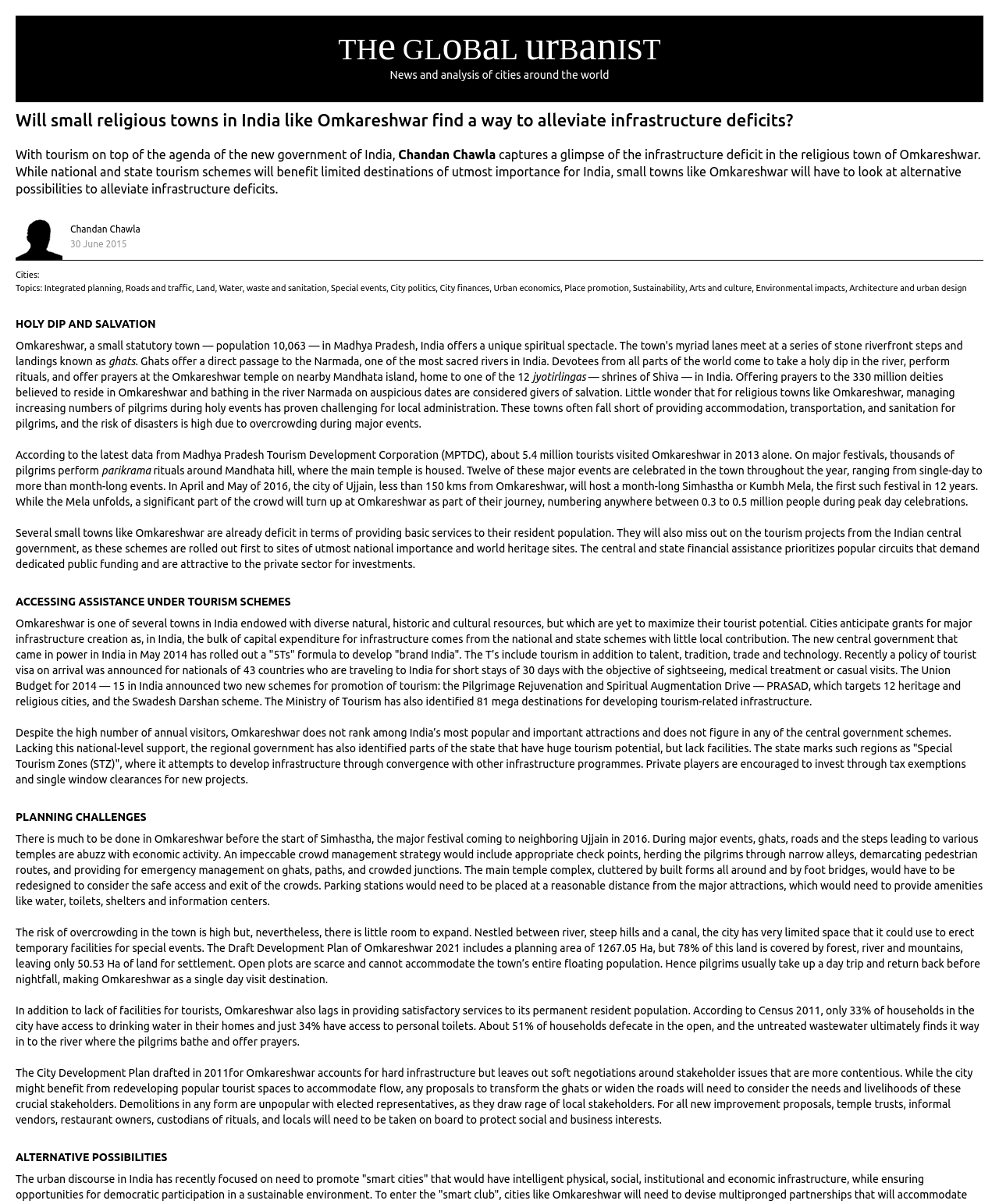Please determine the bounding box coordinates of the element to click in order to execute the following instruction: "Check the date '30 June 2015'". The coordinates should be four float numbers between 0 and 1, specified as [left, top, right, bottom].

[0.07, 0.198, 0.127, 0.207]